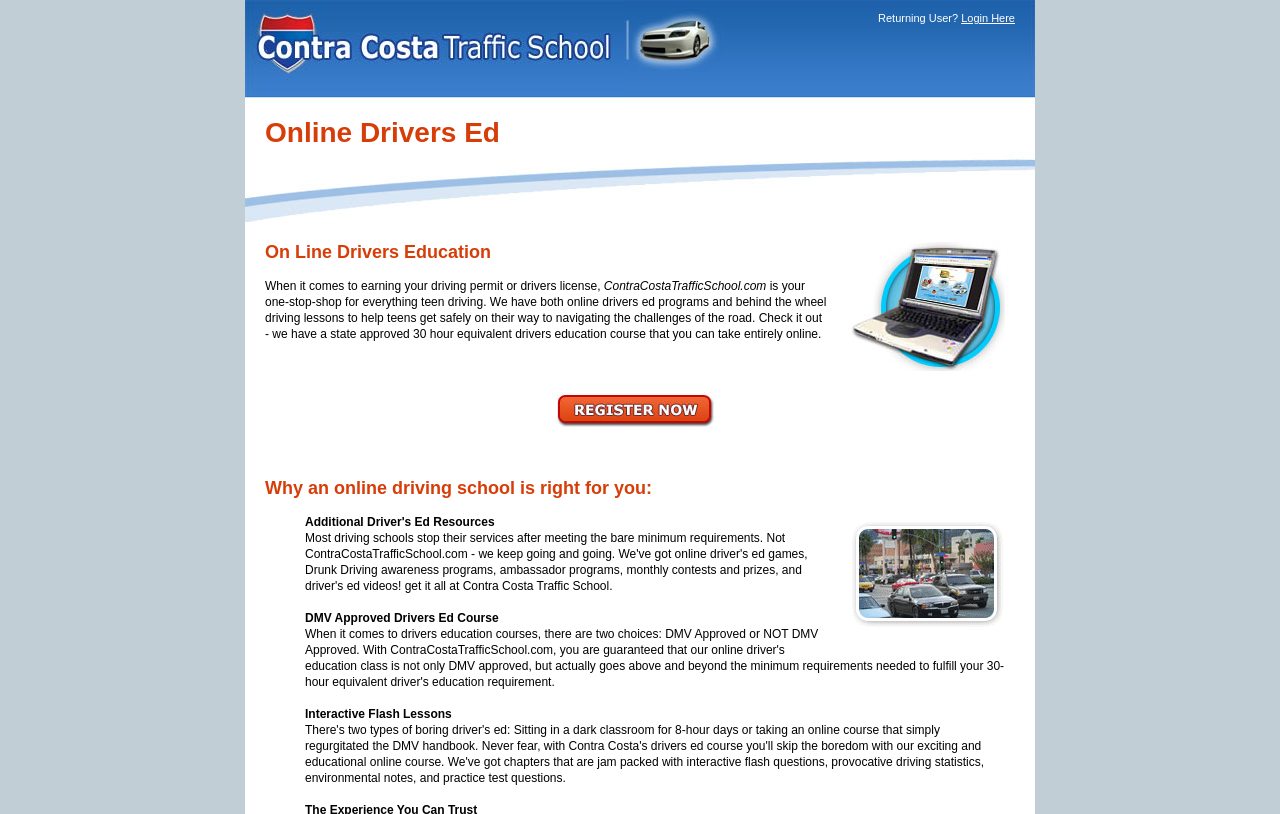What is the call to action for new users?
Using the image, provide a detailed and thorough answer to the question.

The call to action for new users can be found in the link 'Register for Driving School today!' which is located below the heading 'Online Drivers Ed'. This suggests that new users are encouraged to register for the driving school.